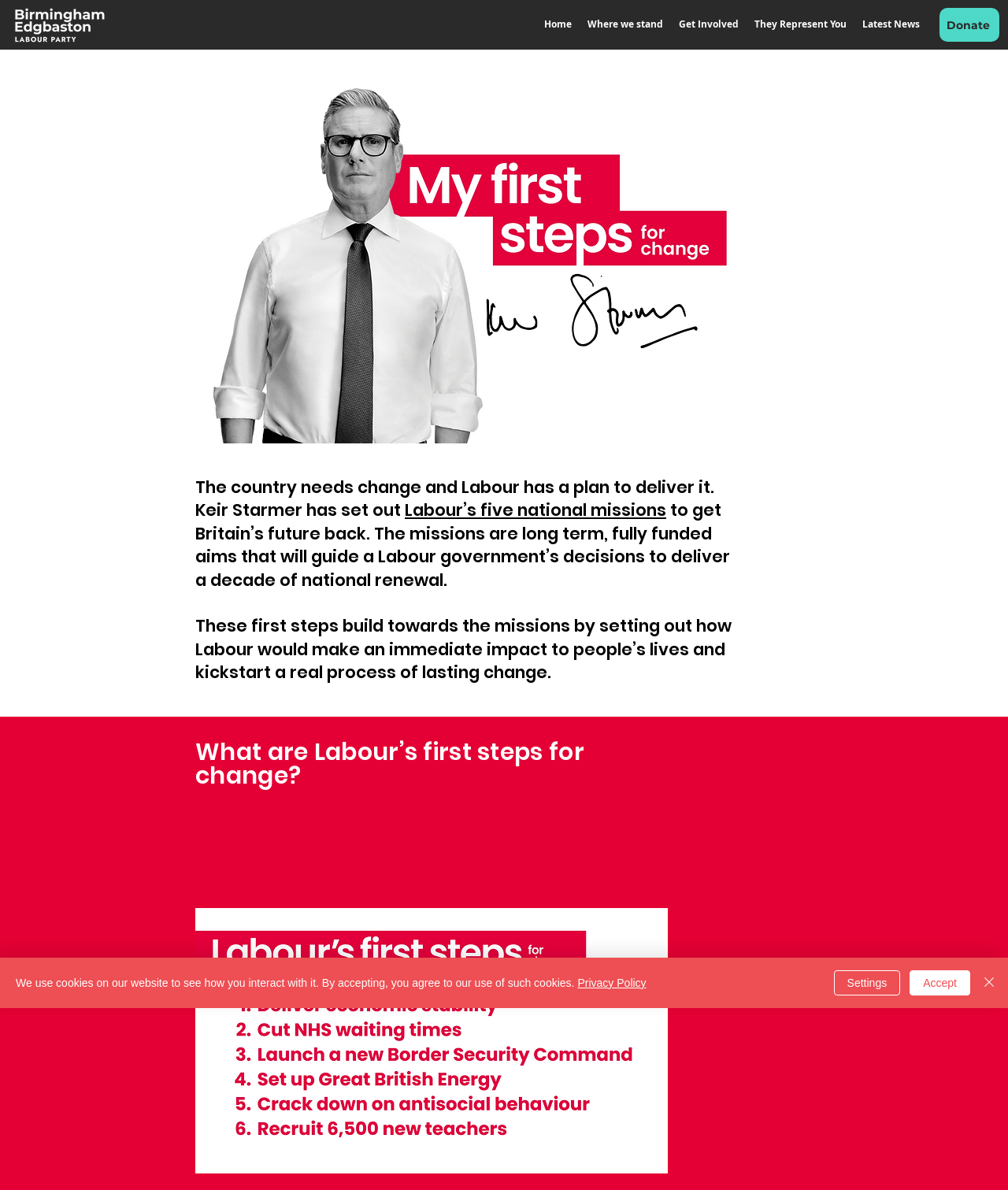Show the bounding box coordinates for the HTML element described as: "They Represent You".

[0.741, 0.007, 0.848, 0.035]